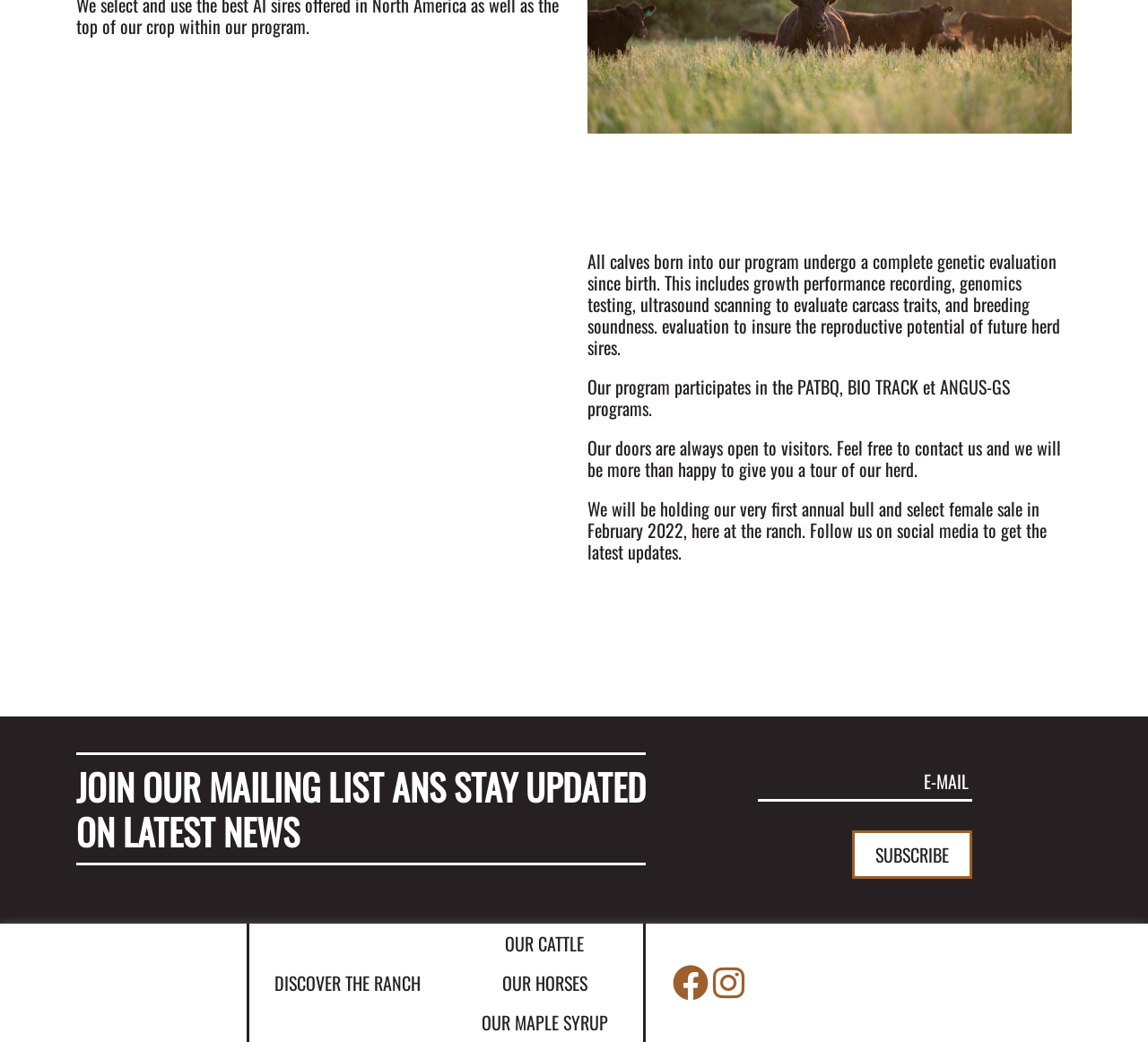What is the purpose of the Subscribe button?
Please answer the question with a detailed and comprehensive explanation.

The Subscribe button is located below the heading 'JOIN OUR MAILING LIST AND STAY UPDATED ON LATEST NEWS', indicating that its purpose is to allow users to join the mailing list and receive updates.